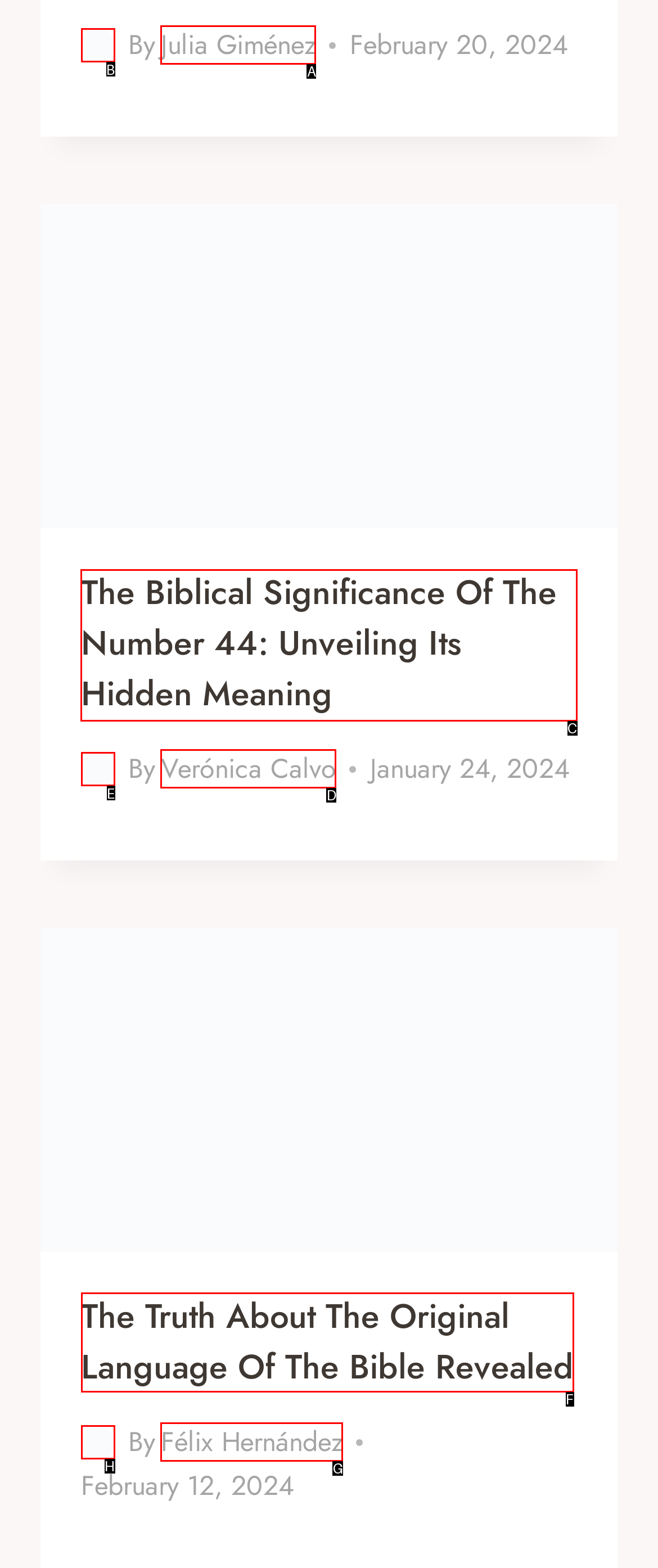For the given instruction: Read article by Verónica Calvo, determine which boxed UI element should be clicked. Answer with the letter of the corresponding option directly.

C